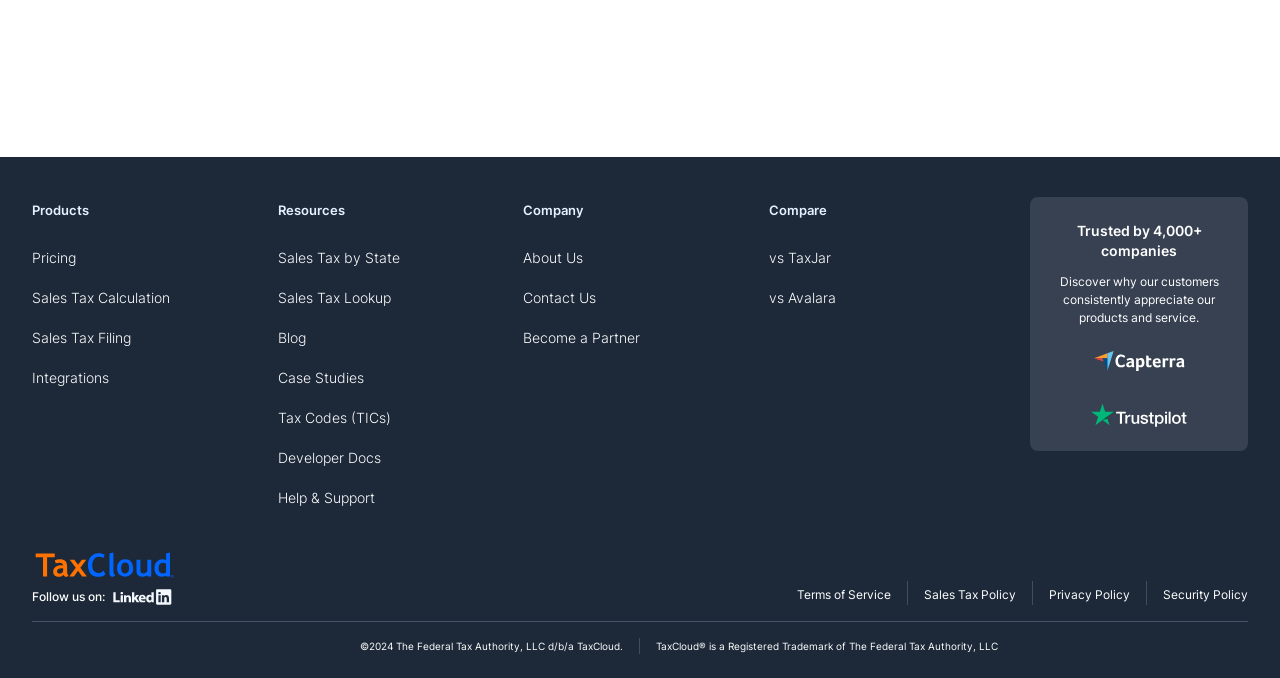What is the name of the company that owns the TaxCloud trademark?
Based on the image, give a concise answer in the form of a single word or short phrase.

The Federal Tax Authority, LLC